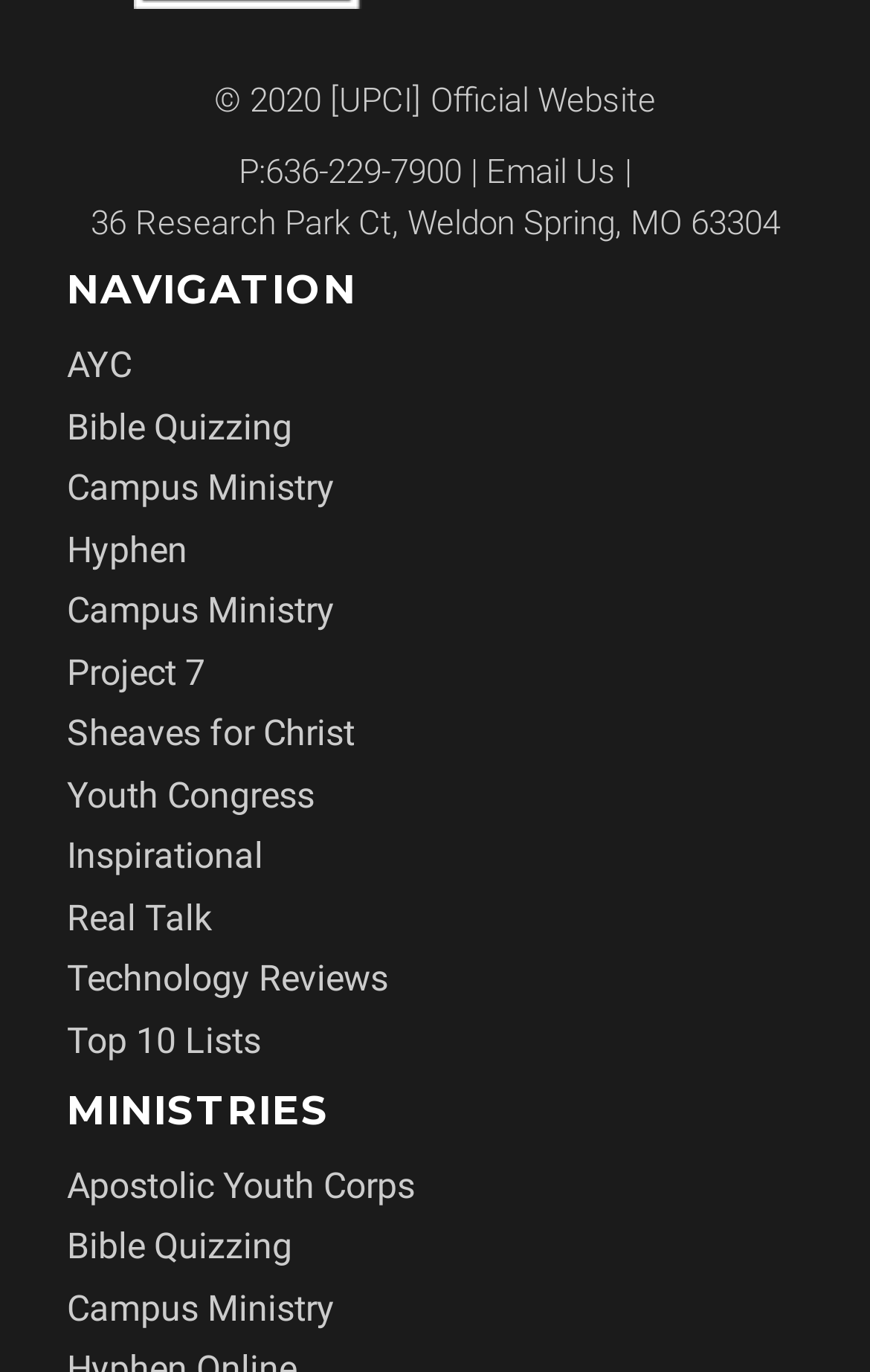How many headings are there on the webpage?
Give a detailed explanation using the information visible in the image.

There are two headings on the webpage, 'NAVIGATION' and 'MINISTRIES', which are used to categorize the links and content on the webpage.